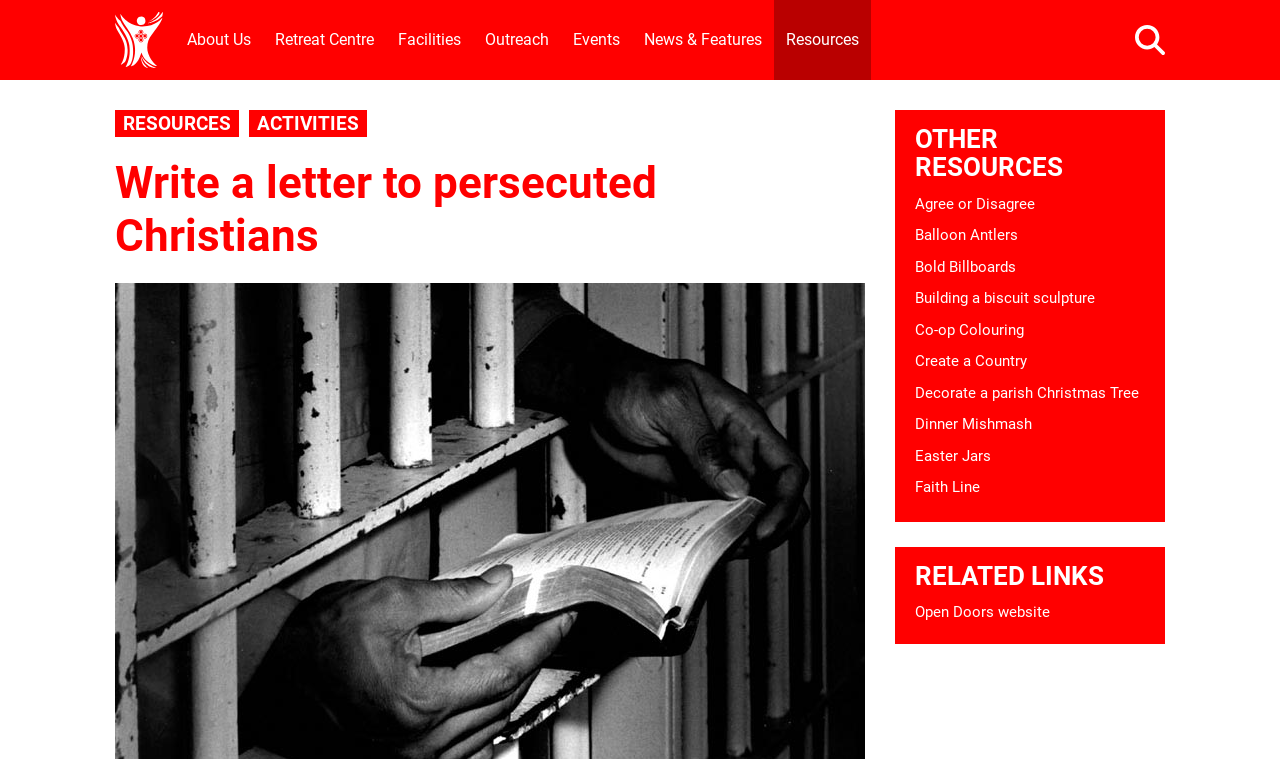Given the description "Diocese of Westminster Youth Ministry", determine the bounding box of the corresponding UI element.

[0.09, 0.0, 0.137, 0.105]